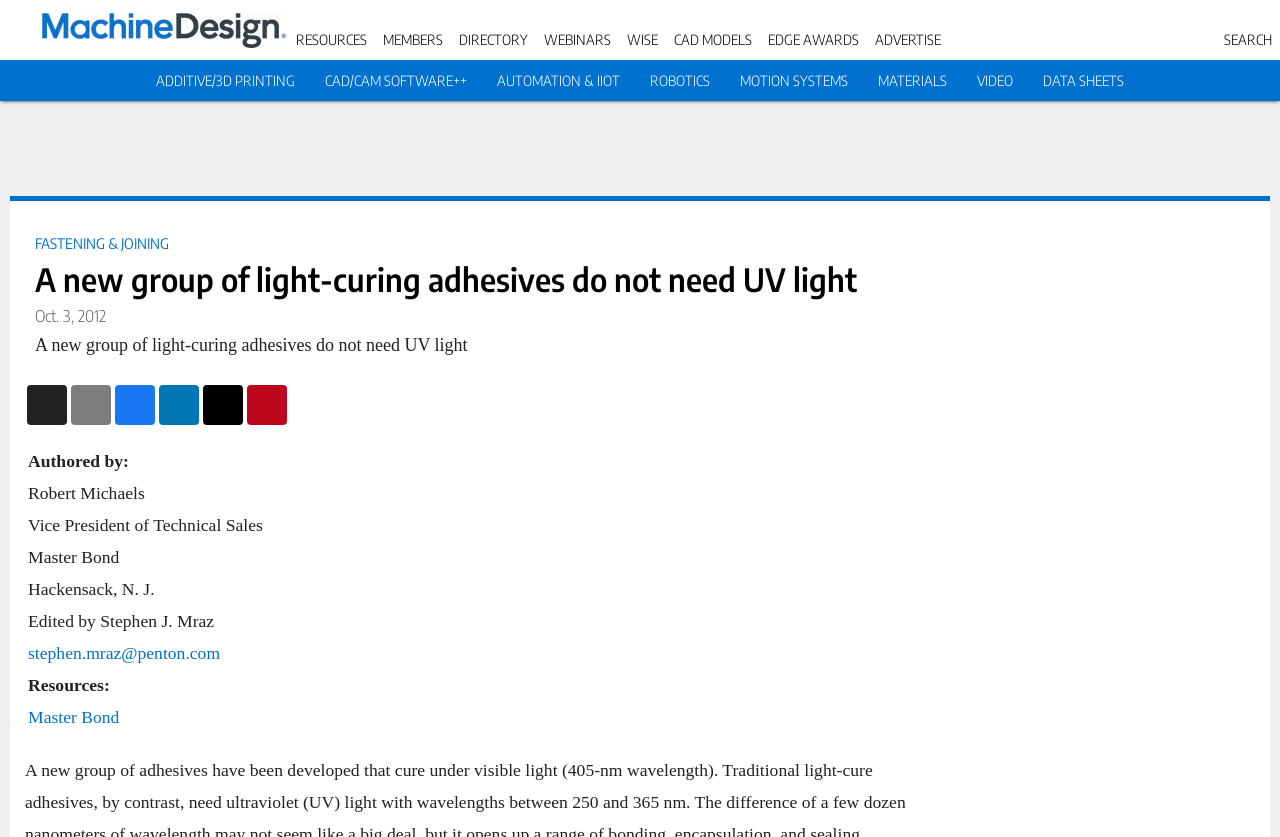Please indicate the bounding box coordinates for the clickable area to complete the following task: "Contact Stephen J. Mraz". The coordinates should be specified as four float numbers between 0 and 1, i.e., [left, top, right, bottom].

[0.022, 0.768, 0.172, 0.792]